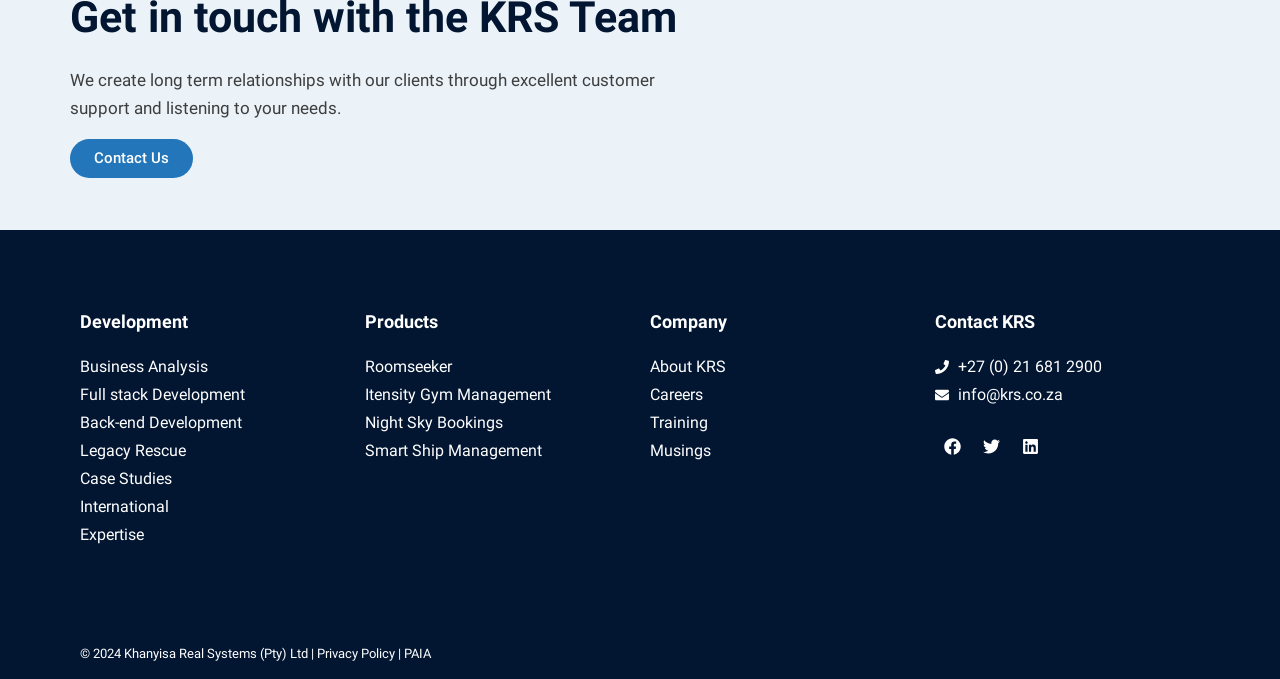Locate the bounding box coordinates of the clickable region to complete the following instruction: "Get in touch via phone."

[0.73, 0.52, 0.875, 0.562]